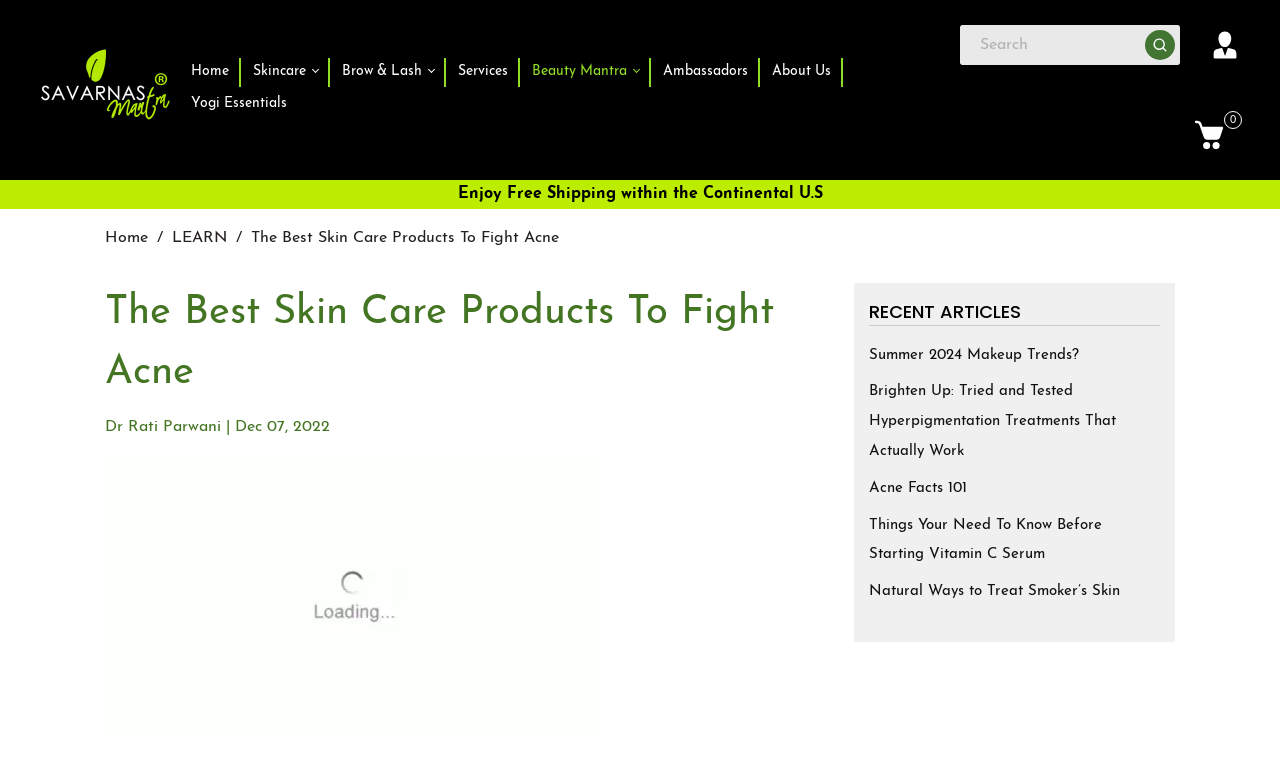Write an extensive caption that covers every aspect of the webpage.

The webpage is about skincare products and acne treatment. At the top, there is a navigation bar with links to different sections of the website, including "Home", "Skincare", "Brow & Lash", "Services", "Beauty Mantra", "Ambassadors", "About Us", and "Yogi Essentials". Next to the navigation bar, there is a search box with a magnifying glass icon.

On the top right corner, there are links to "Sign In" and "Your Cart 0" with accompanying icons. Below the navigation bar, there is a promotional message stating "Enjoy Free Shipping within the Continental U.S".

The main content of the webpage is divided into two sections. The first section has a heading "The Best Skin Care Products To Fight Acne" with a subheading "Dec 07, 2022" and "Dr Rati Parwani" as the author. There is a large image below the heading, taking up most of the width of the page.

The second section is titled "RECENT ARTICLES" and lists five article links with titles such as "Summer 2024 Makeup Trends?", "Brighten Up: Tried and Tested Hyperpigmentation Treatments That Actually Work", and "Acne Facts 101". These links are arranged vertically, with the most recent article at the top.